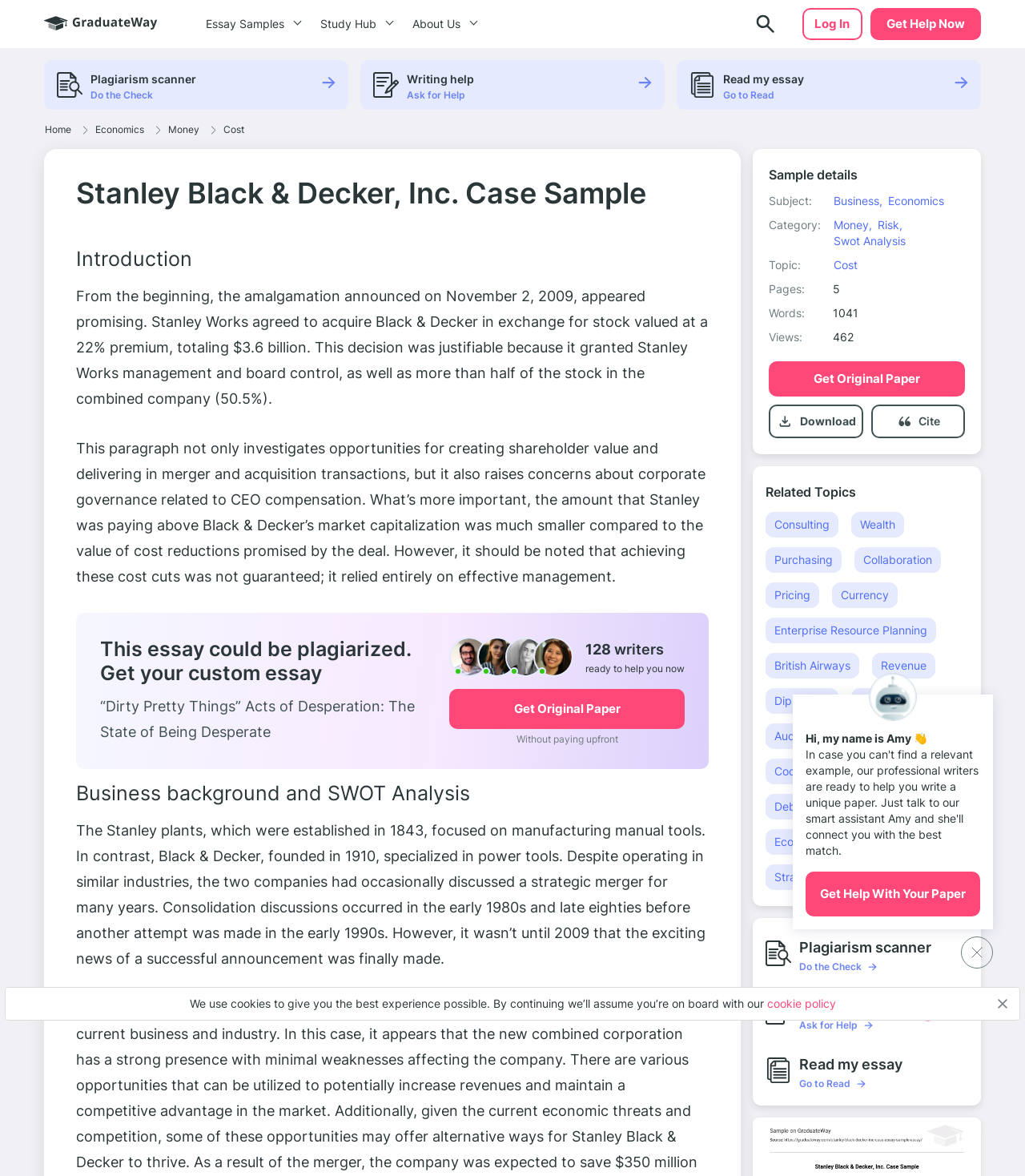Reply to the question with a brief word or phrase: What is the subject of the sample essay?

Business, Economics